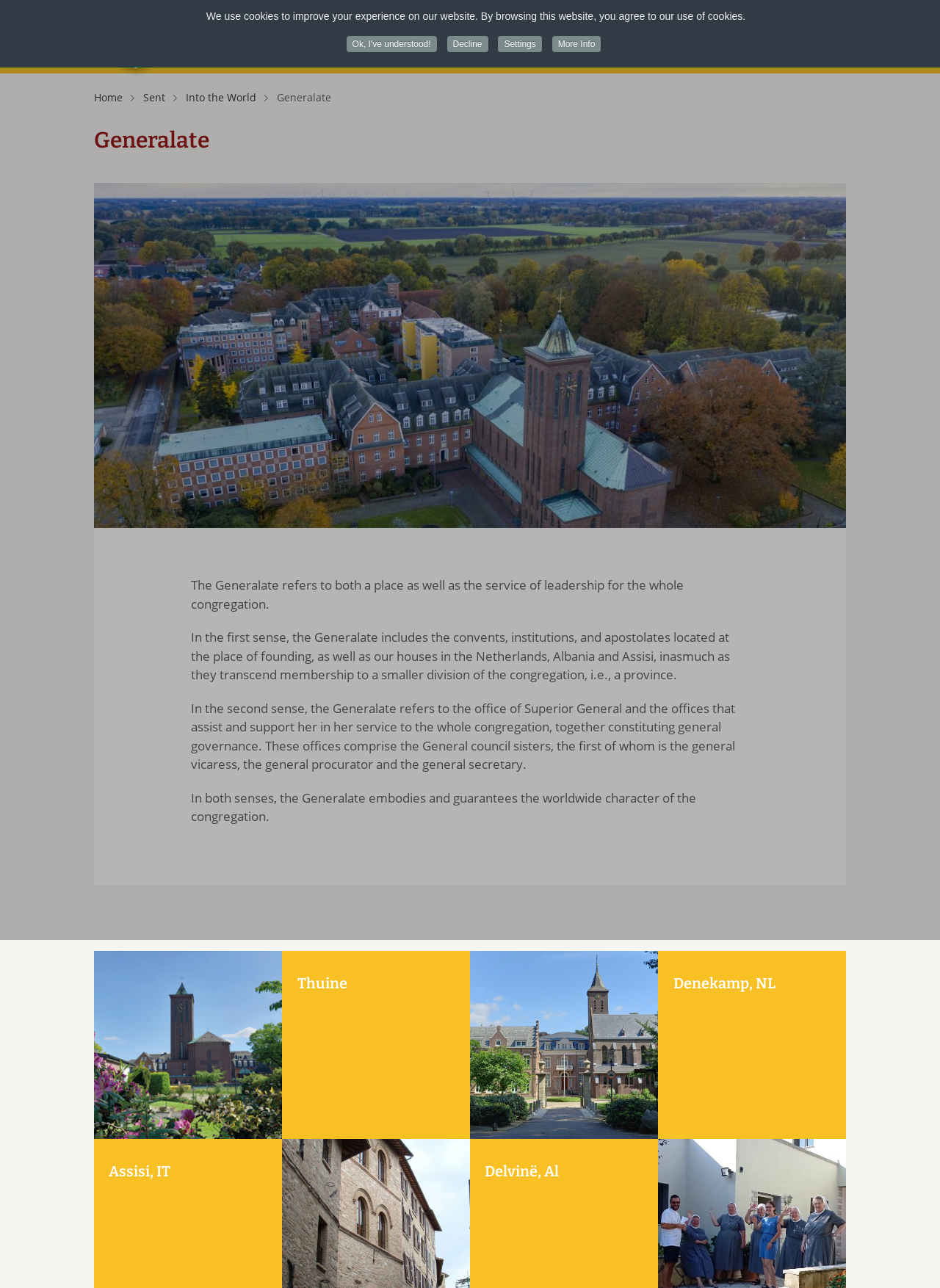Bounding box coordinates must be specified in the format (top-left x, top-left y, bottom-right x, bottom-right y). All values should be floating point numbers between 0 and 1. What are the bounding box coordinates of the UI element described as: alt="Franziskanerinnen Thuine"

[0.1, 0.05, 0.3, 0.063]